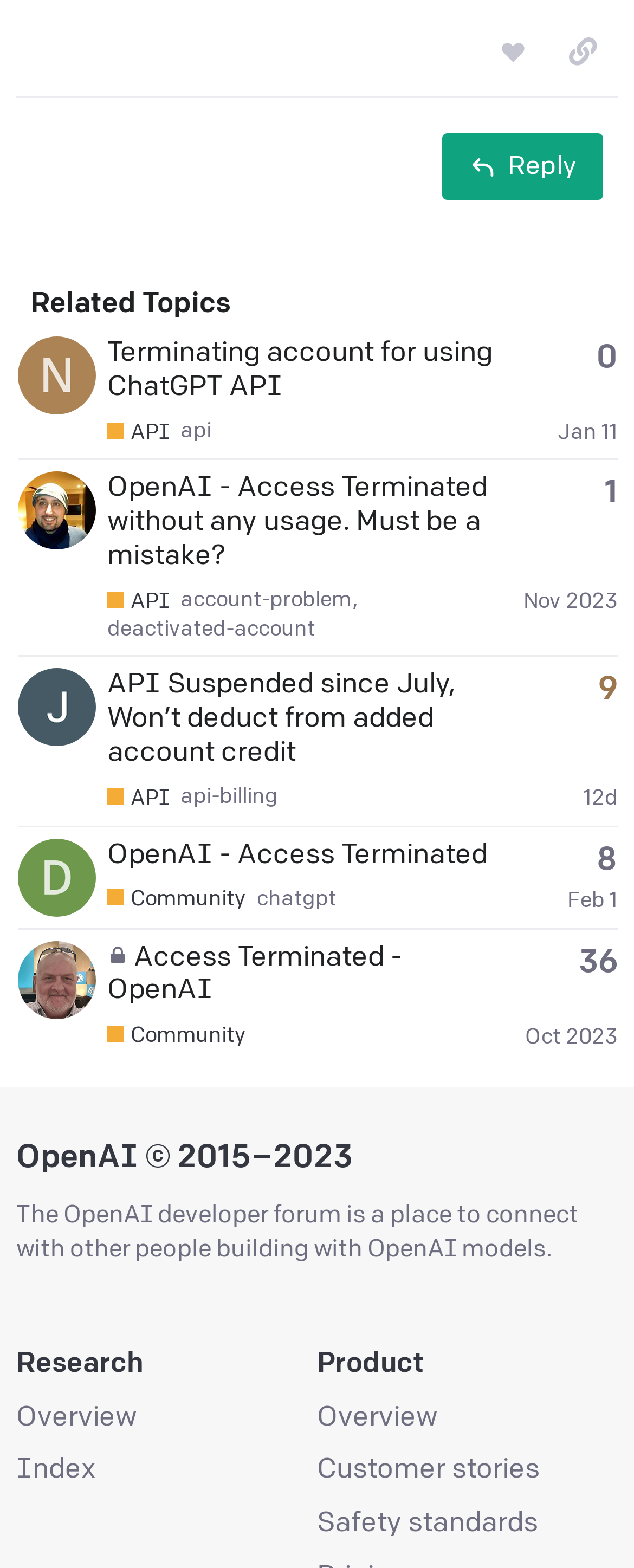Please identify the bounding box coordinates of the clickable region that I should interact with to perform the following instruction: "View a topic". The coordinates should be expressed as four float numbers between 0 and 1, i.e., [left, top, right, bottom].

[0.027, 0.215, 0.974, 0.293]